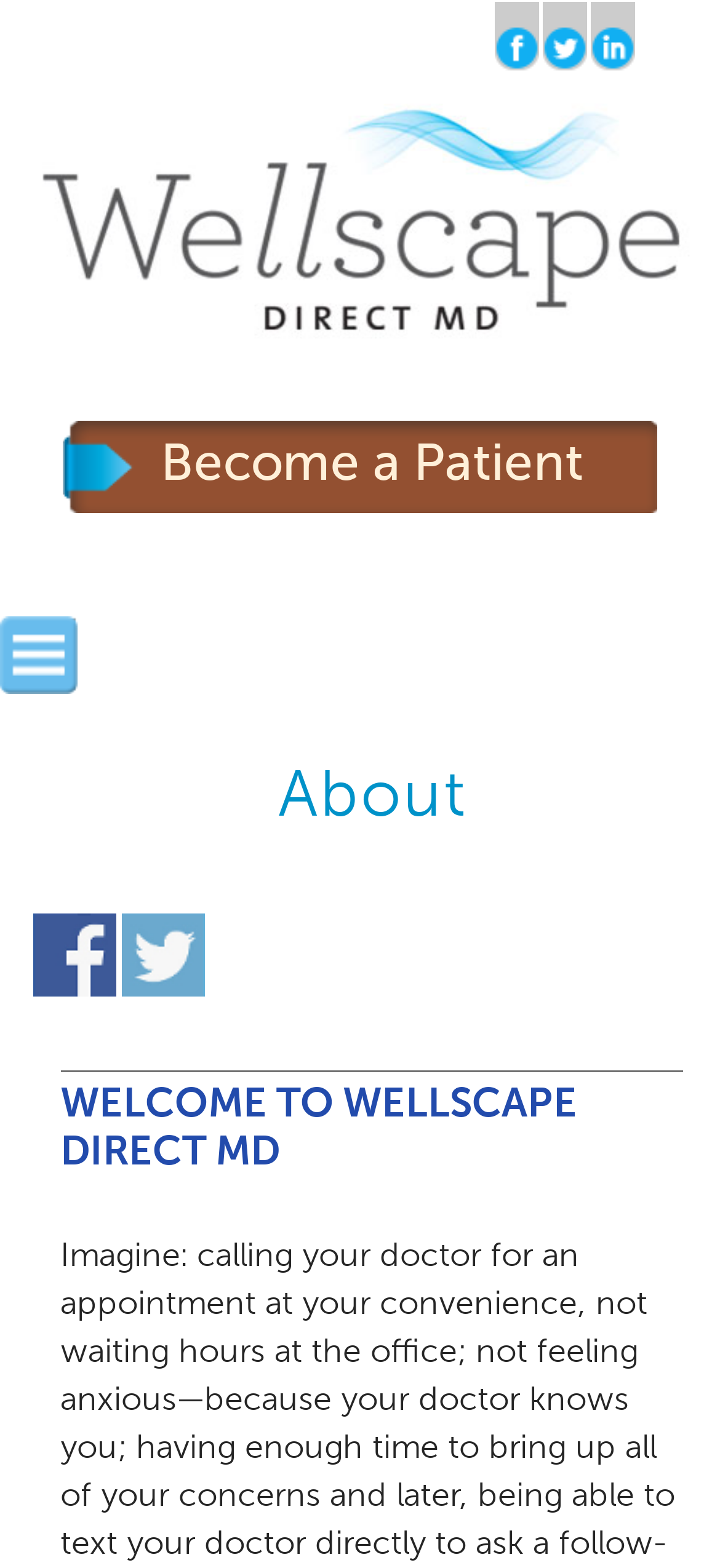Identify the bounding box for the UI element specified in this description: "alt="header_image"". The coordinates must be four float numbers between 0 and 1, formatted as [left, top, right, bottom].

[0.044, 0.059, 0.962, 0.256]